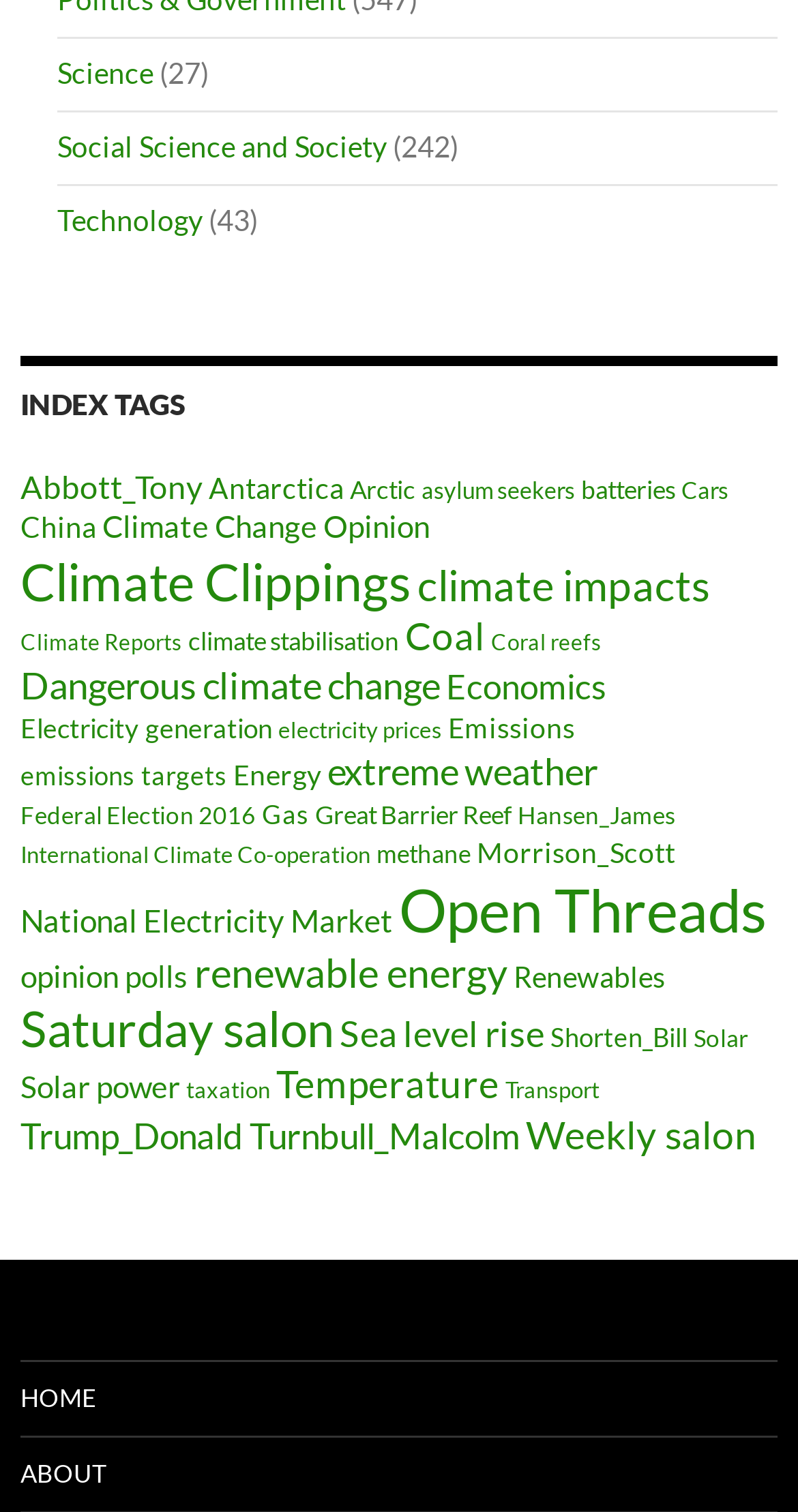Locate the bounding box coordinates of the clickable region necessary to complete the following instruction: "Visit the 'HOME' page". Provide the coordinates in the format of four float numbers between 0 and 1, i.e., [left, top, right, bottom].

[0.026, 0.901, 0.974, 0.949]